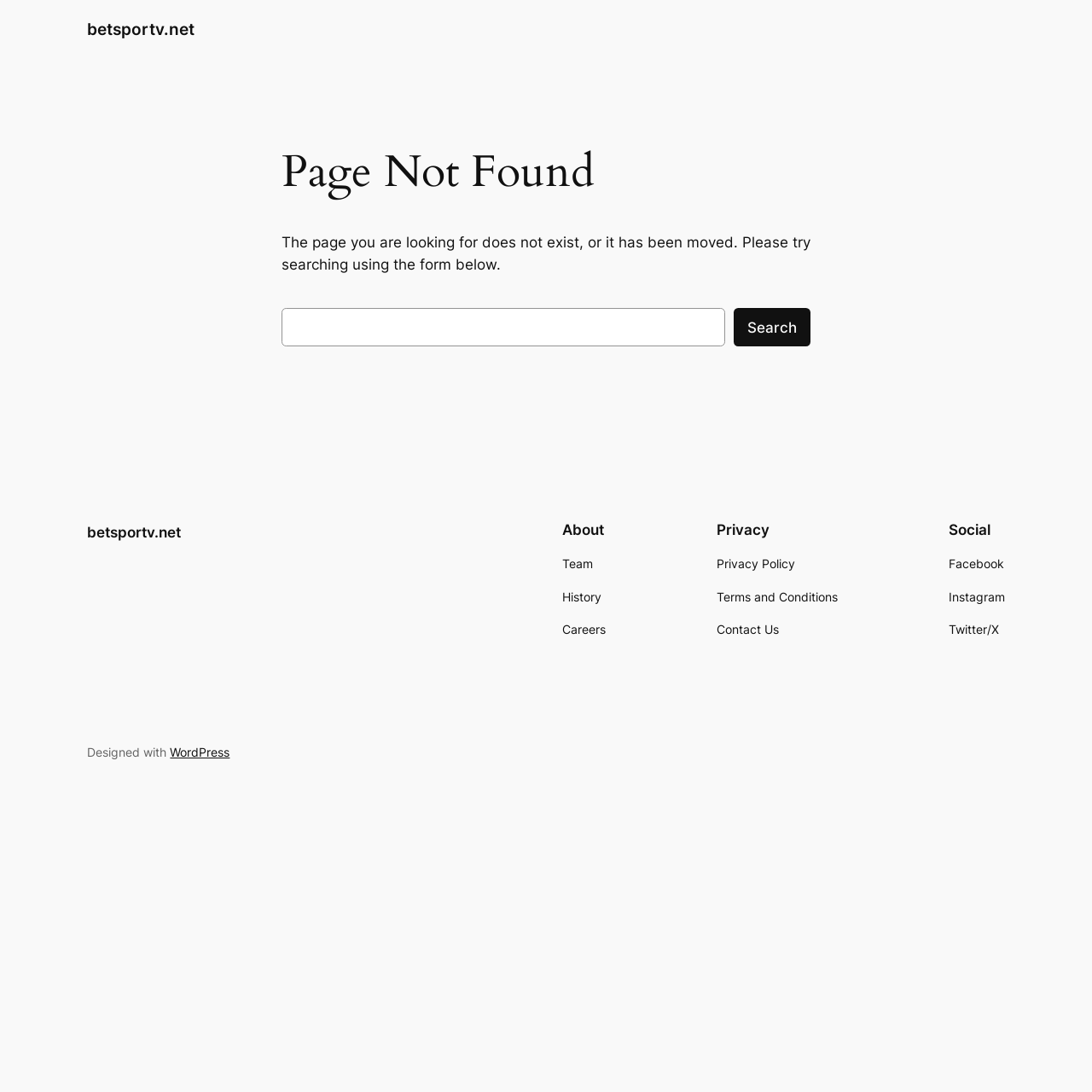Point out the bounding box coordinates of the section to click in order to follow this instruction: "Click on MATT FLAHERTY".

None